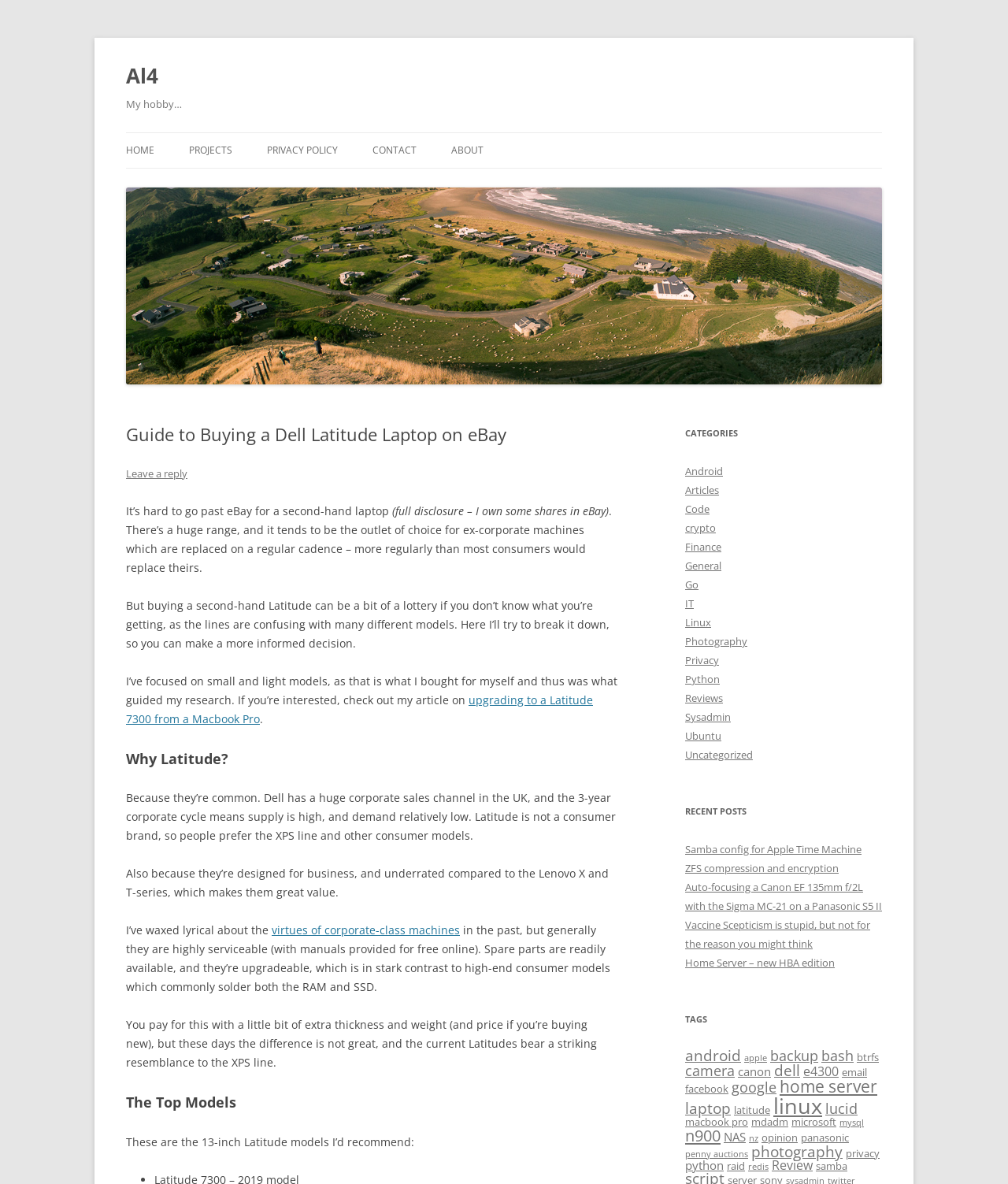Determine the bounding box coordinates for the area you should click to complete the following instruction: "Click on the 'Leave a reply' link".

[0.125, 0.394, 0.186, 0.406]